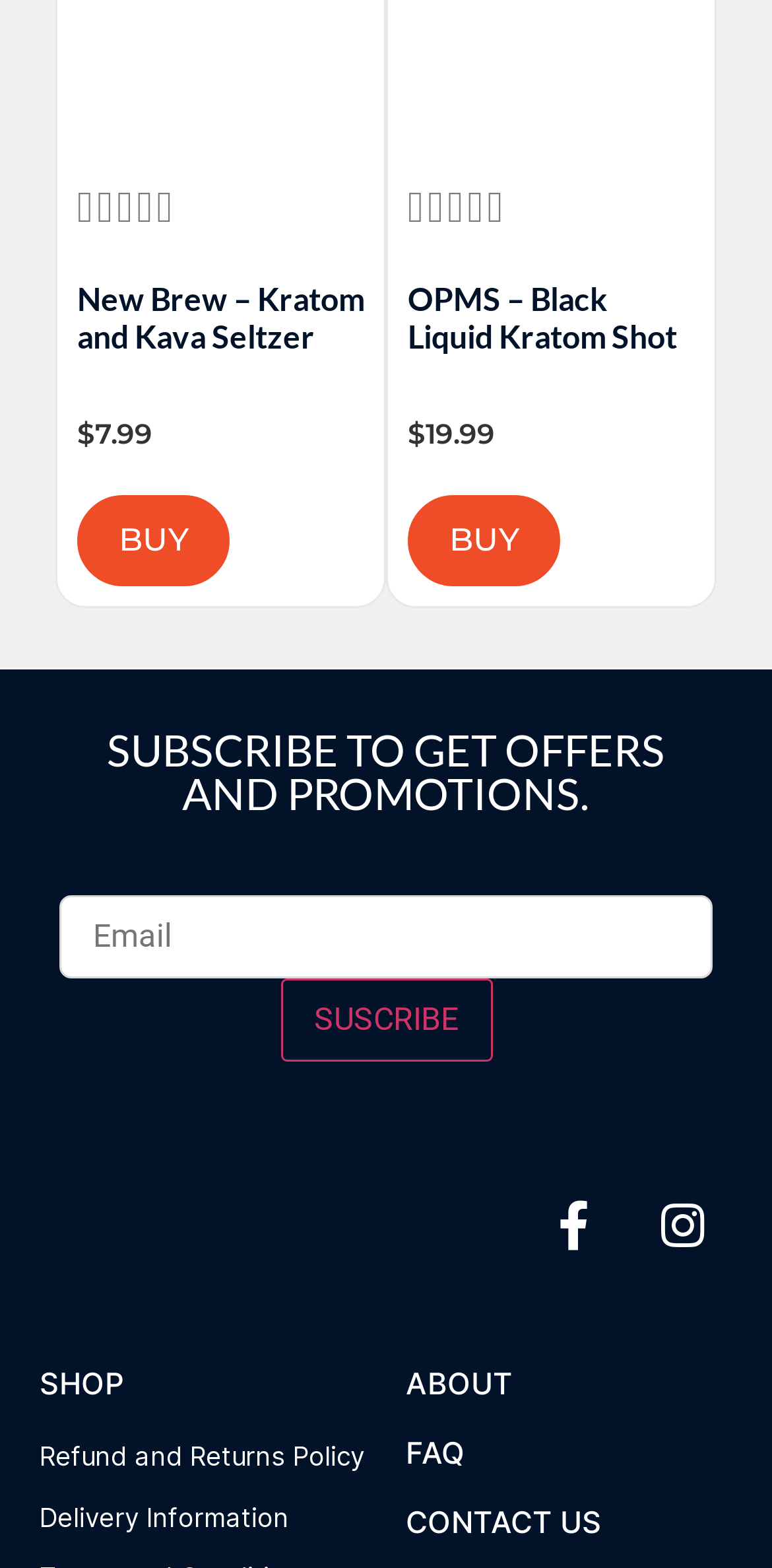Show the bounding box coordinates of the region that should be clicked to follow the instruction: "Buy New Brew – Kratom and Kava Seltzer."

[0.1, 0.316, 0.297, 0.374]